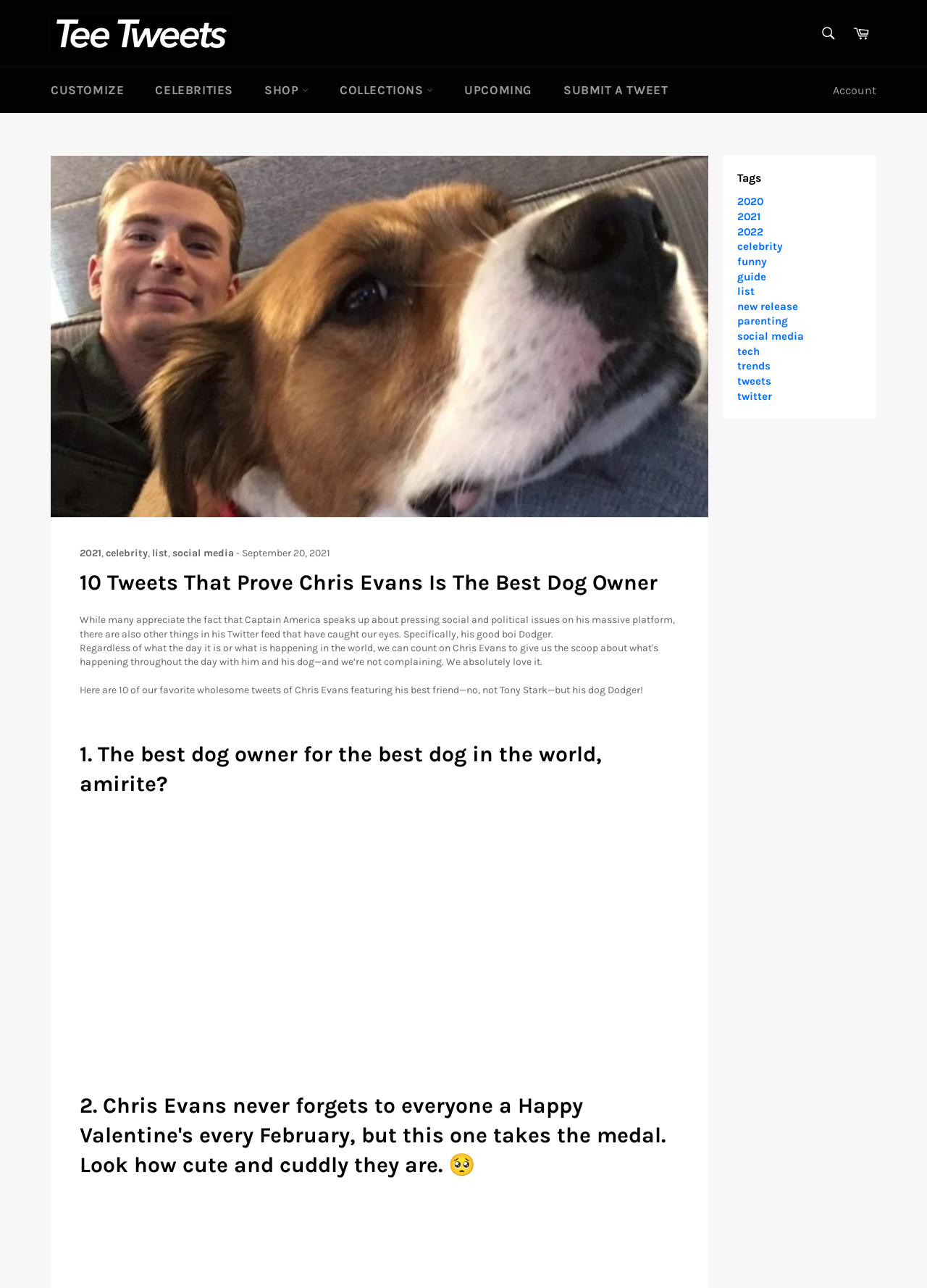What is the name of Chris Evans' dog?
Utilize the information in the image to give a detailed answer to the question.

The answer can be found in the text 'While many appreciate the fact that Captain America speaks up about pressing social and political issues on his massive platform, there are also other things in his Twitter feed that have caught our eyes. Specifically, his good boi Dodger.' which mentions the name of Chris Evans' dog as Dodger.